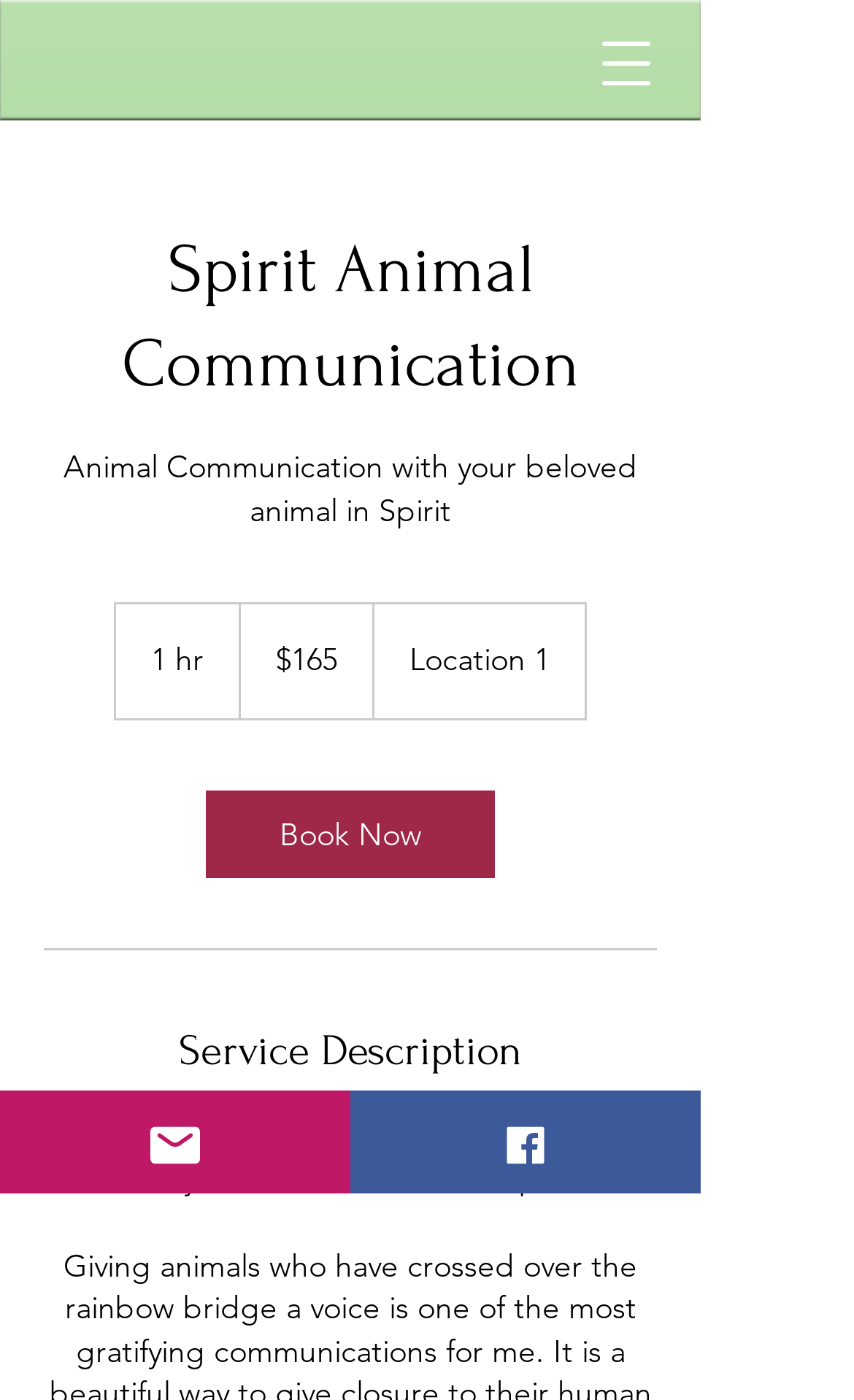Extract the heading text from the webpage.

Spirit Animal Communication